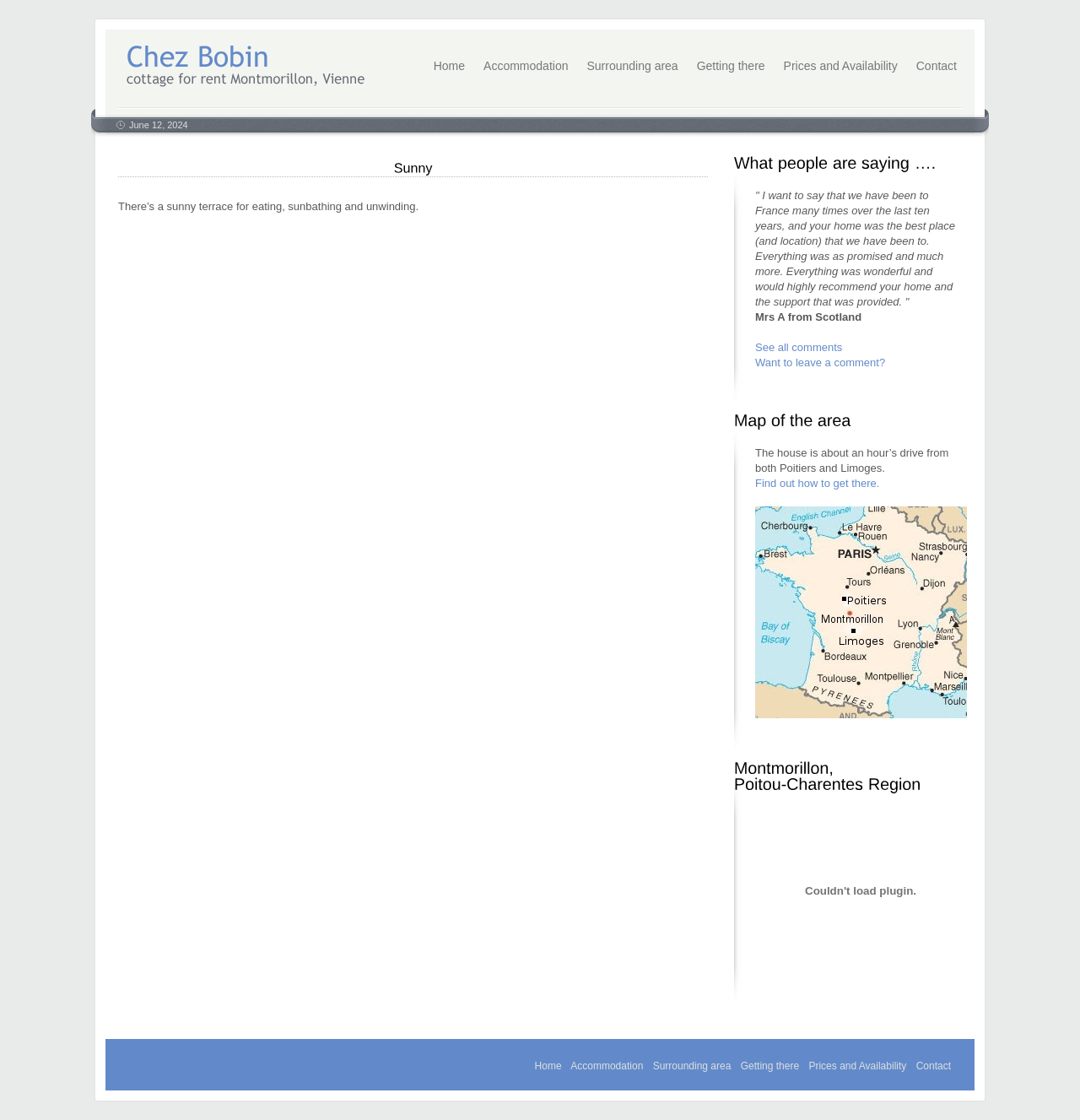What is the date mentioned on the webpage?
Give a single word or phrase answer based on the content of the image.

June 12, 2024